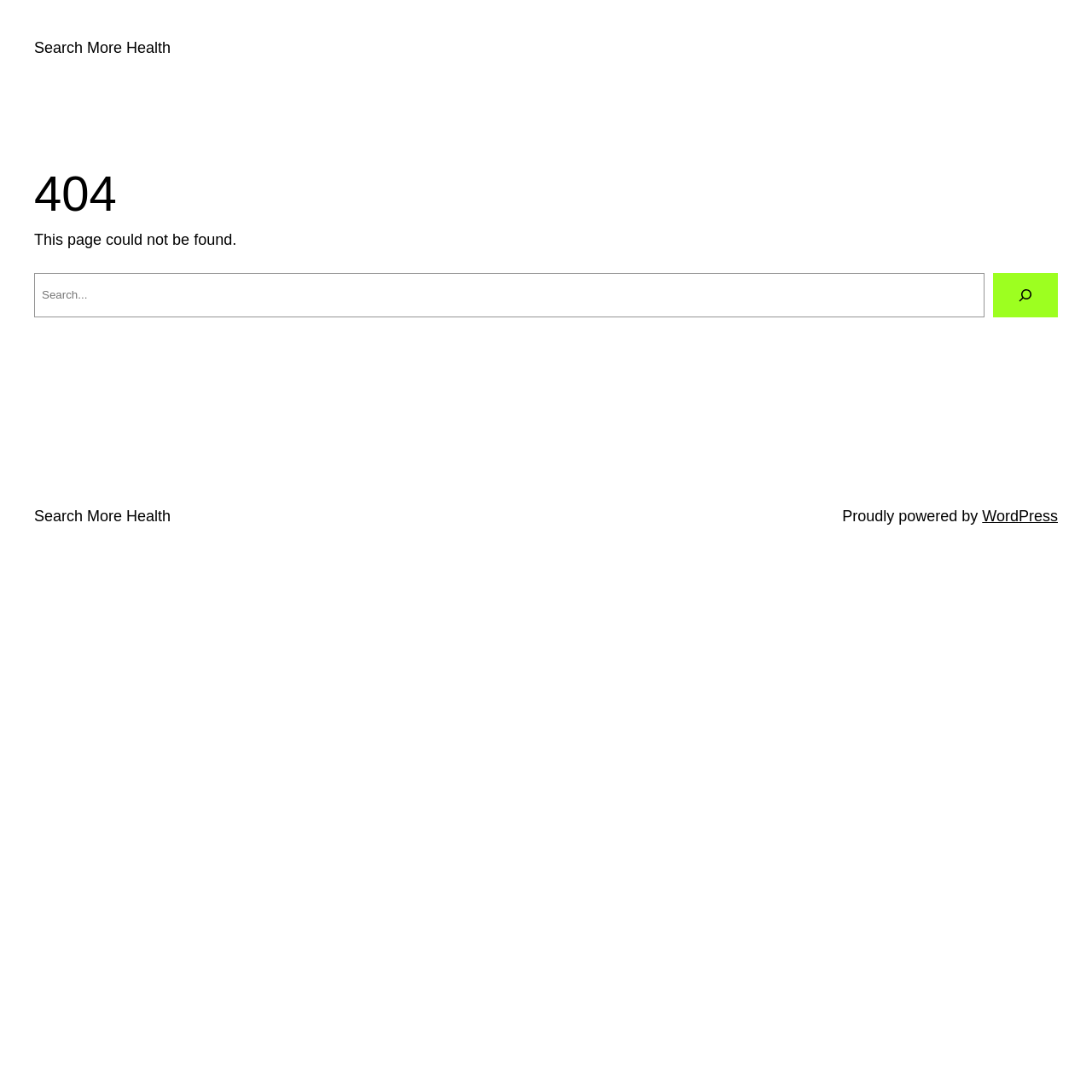Look at the image and answer the question in detail:
What is the function of the button with the image?

I inferred the function of the button by looking at its location within the search box and the image element inside it, which suggests that it is a search button.